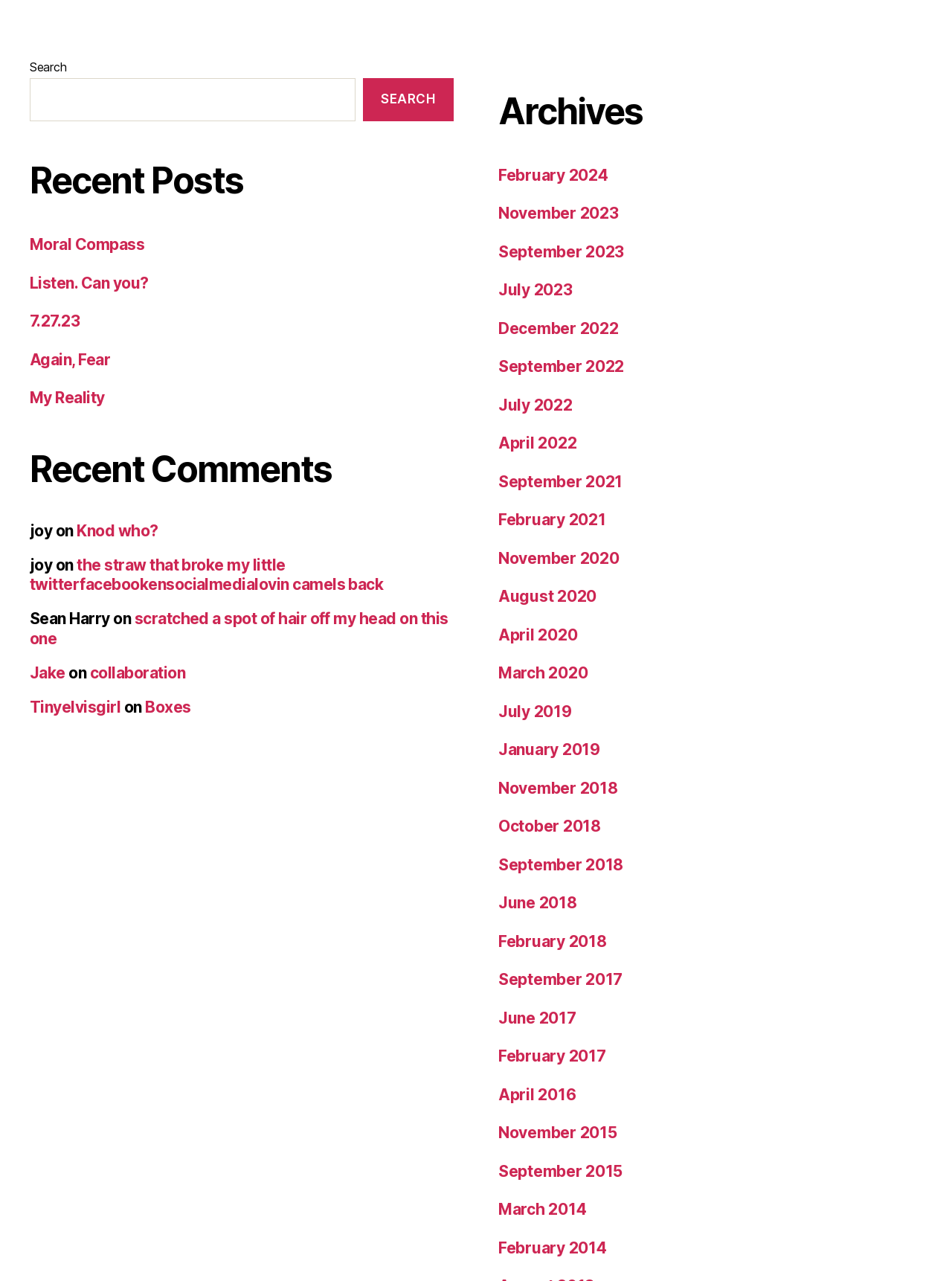What is the purpose of the 'Recent Comments' section? Analyze the screenshot and reply with just one word or a short phrase.

Displaying recent comments